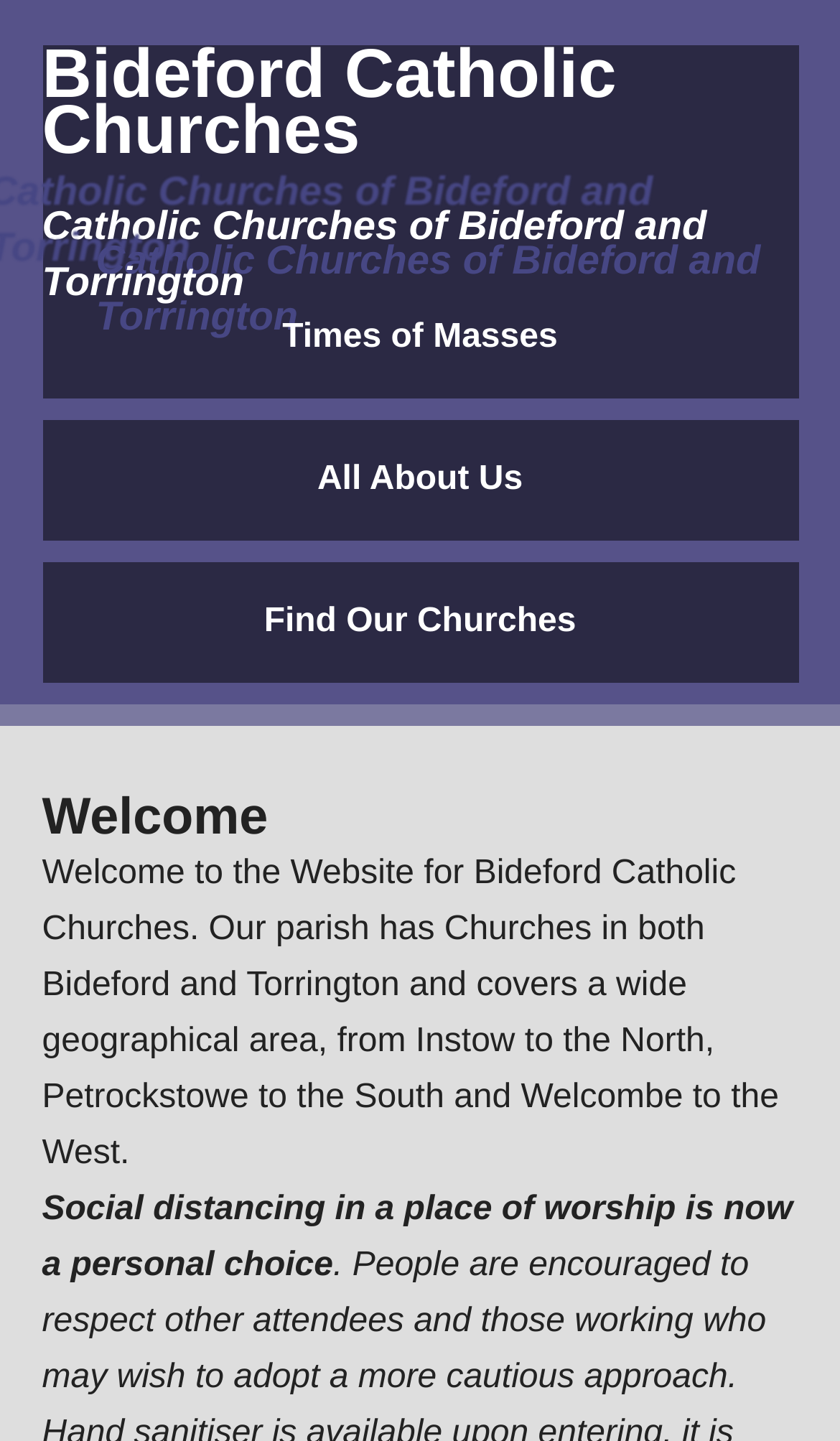What is the name of the parish?
Please answer the question with a single word or phrase, referencing the image.

Bideford Catholic Churches